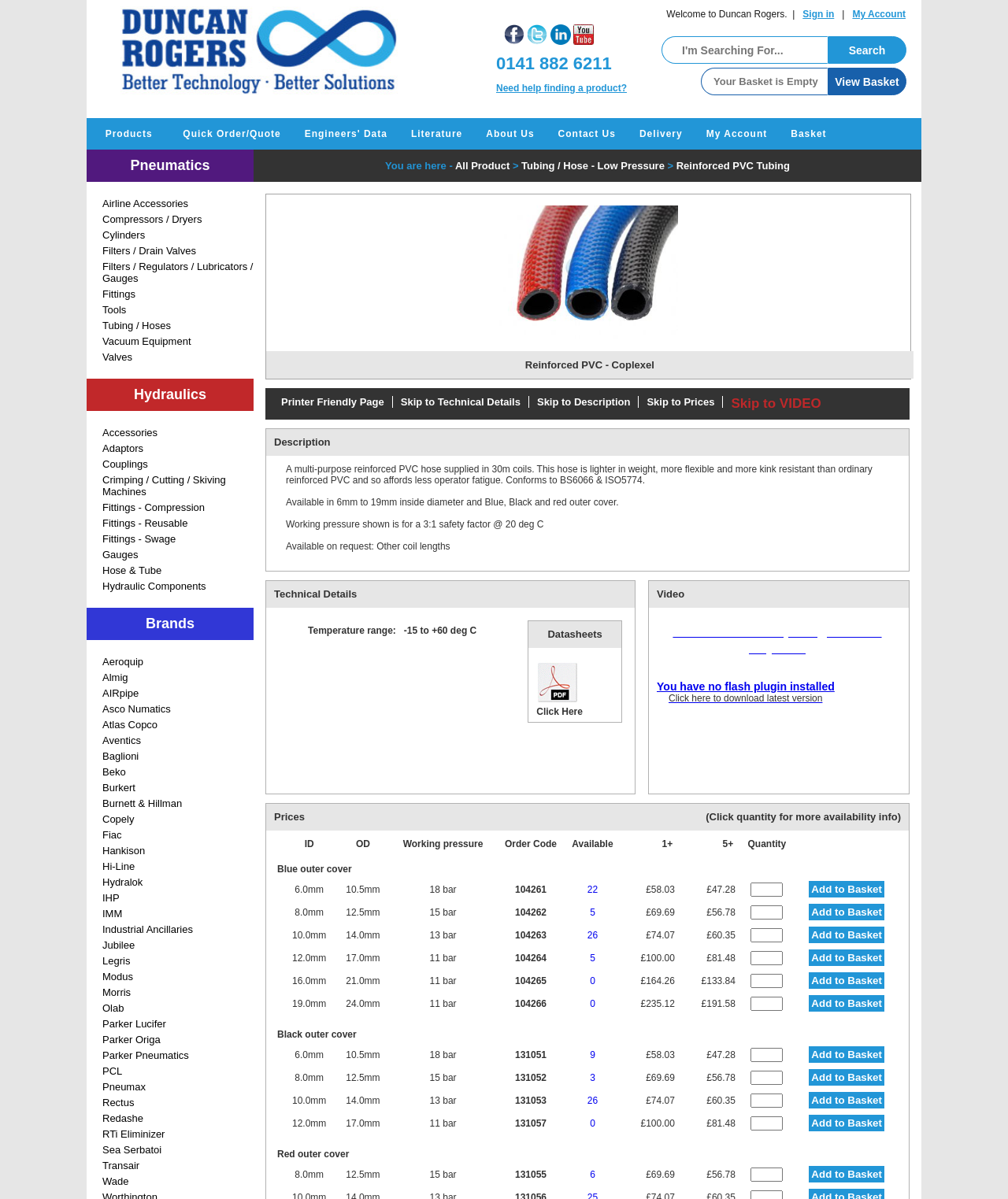Please find the bounding box coordinates in the format (top-left x, top-left y, bottom-right x, bottom-right y) for the given element description. Ensure the coordinates are floating point numbers between 0 and 1. Description: Filters / Drain Valves

[0.102, 0.204, 0.195, 0.214]